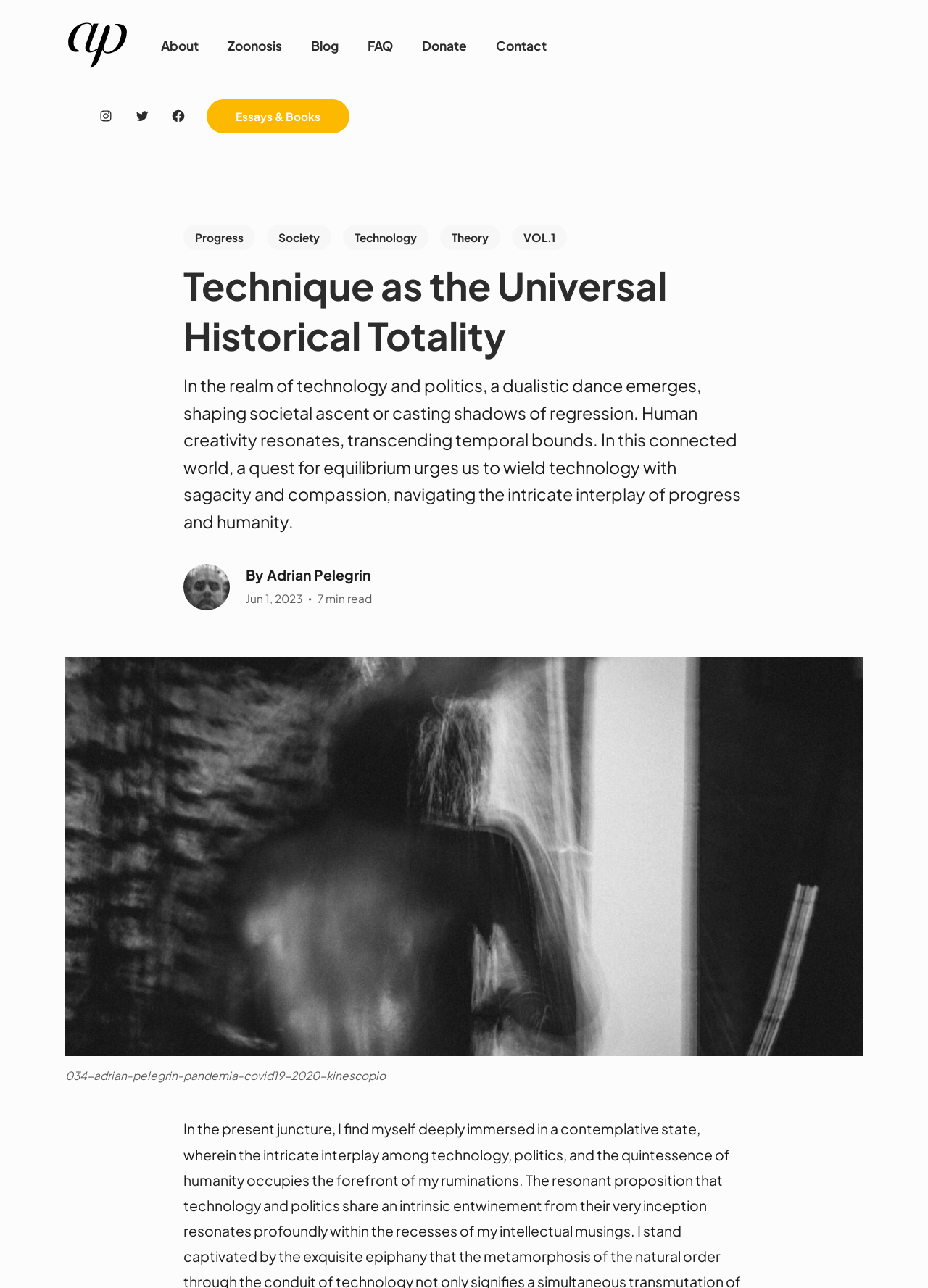Please identify the bounding box coordinates of the element I should click to complete this instruction: 'Read the essay on Progress'. The coordinates should be given as four float numbers between 0 and 1, like this: [left, top, right, bottom].

[0.198, 0.174, 0.275, 0.194]